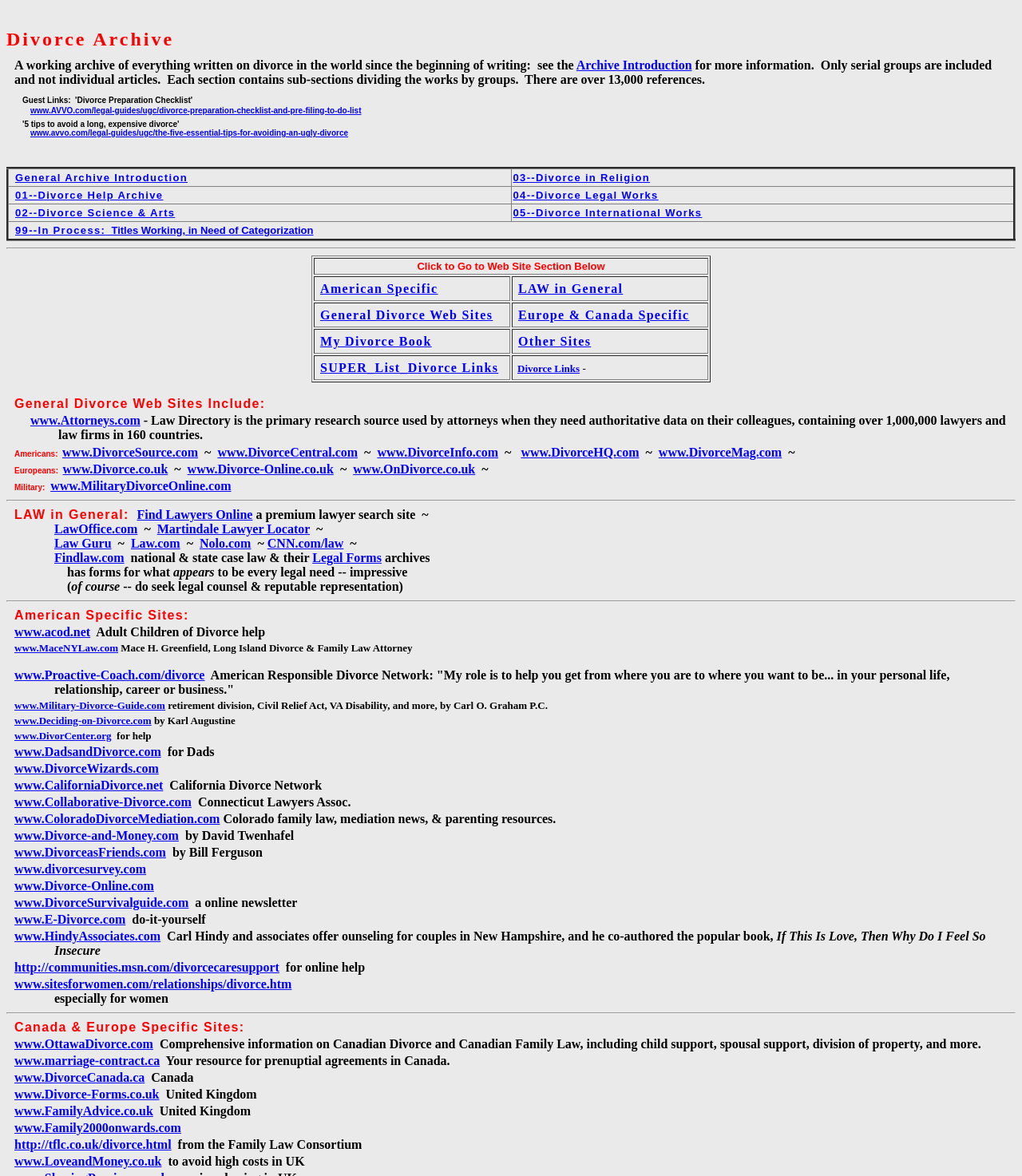Provide the bounding box coordinates of the HTML element this sentence describes: "Europe & Canada Specific". The bounding box coordinates consist of four float numbers between 0 and 1, i.e., [left, top, right, bottom].

[0.507, 0.262, 0.675, 0.274]